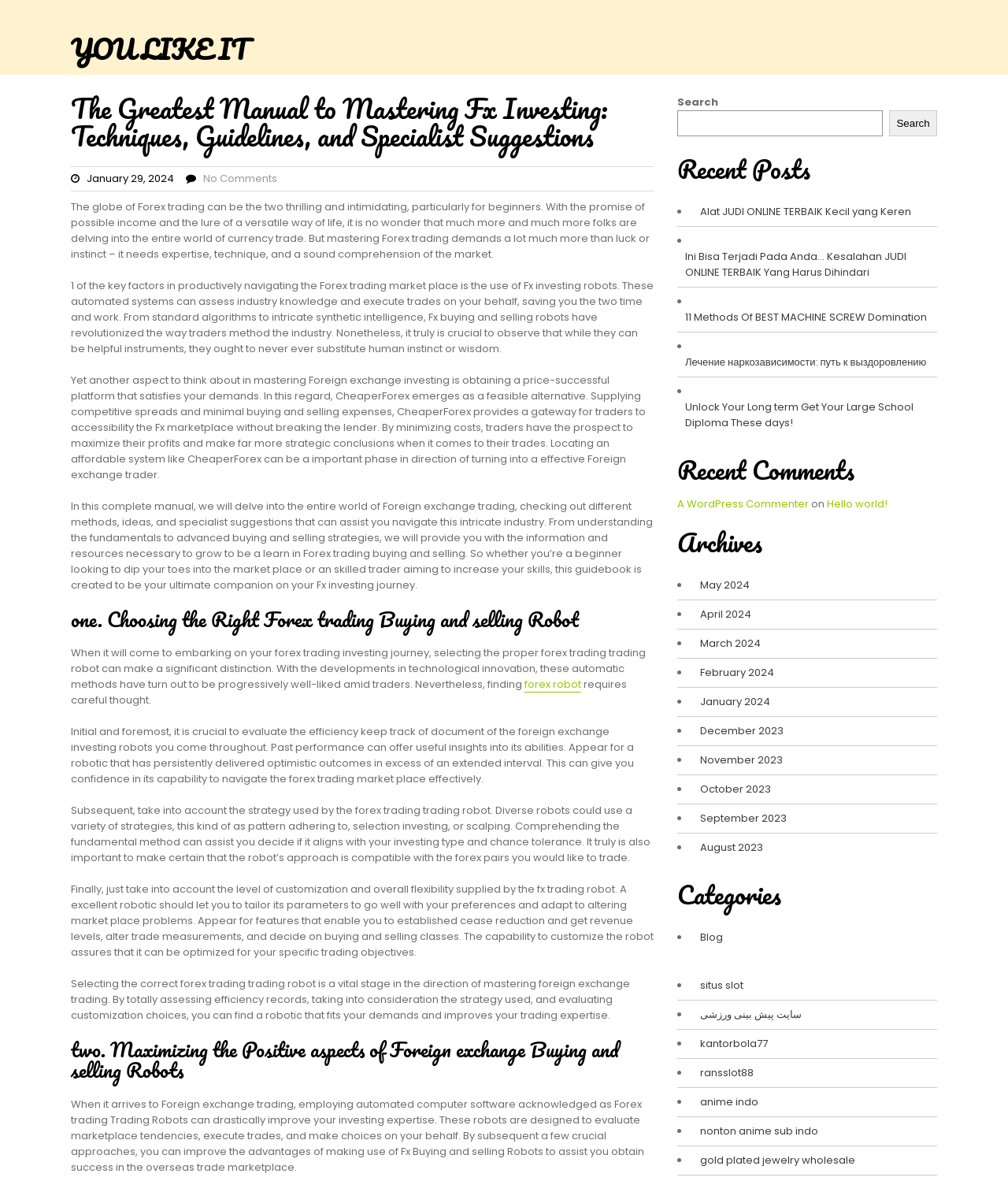What is the date of the latest article?
Please look at the screenshot and answer using one word or phrase.

January 29, 2024